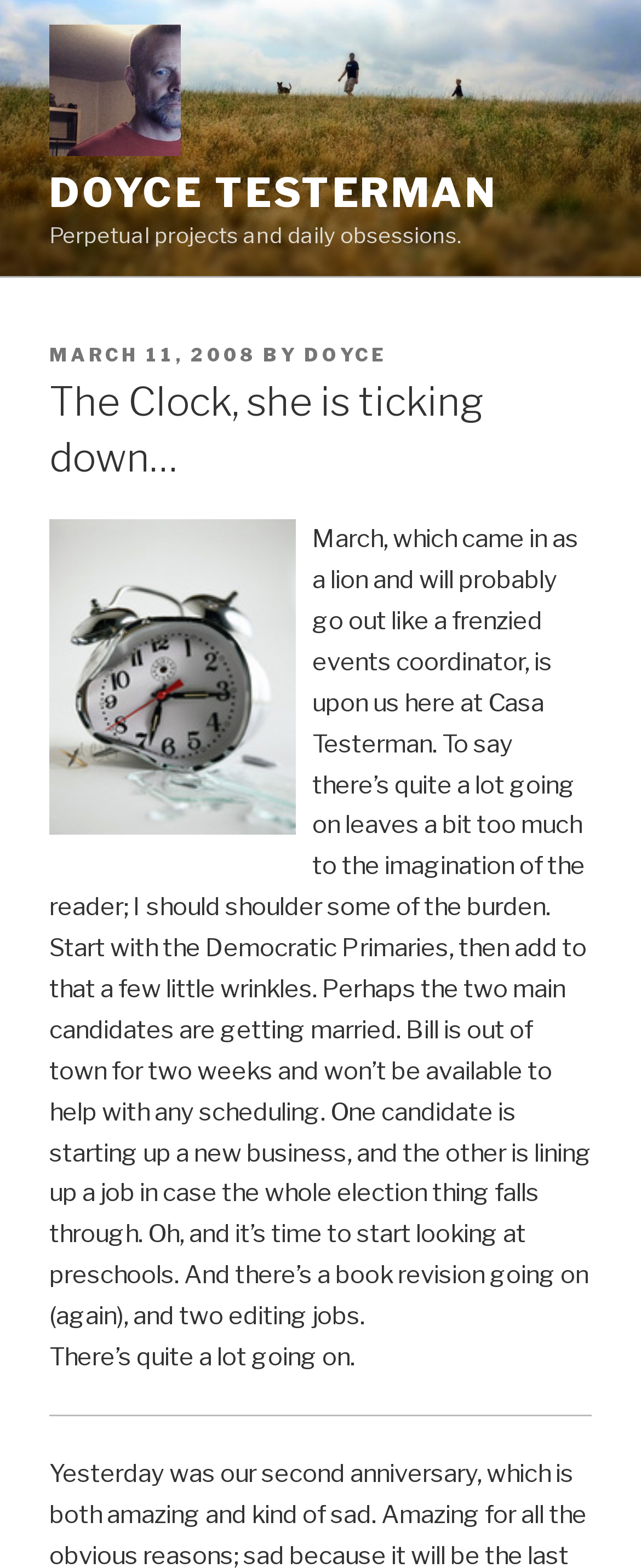Determine the bounding box coordinates for the UI element with the following description: "parent_node: DOYCE TESTERMAN". The coordinates should be four float numbers between 0 and 1, represented as [left, top, right, bottom].

[0.077, 0.016, 0.321, 0.108]